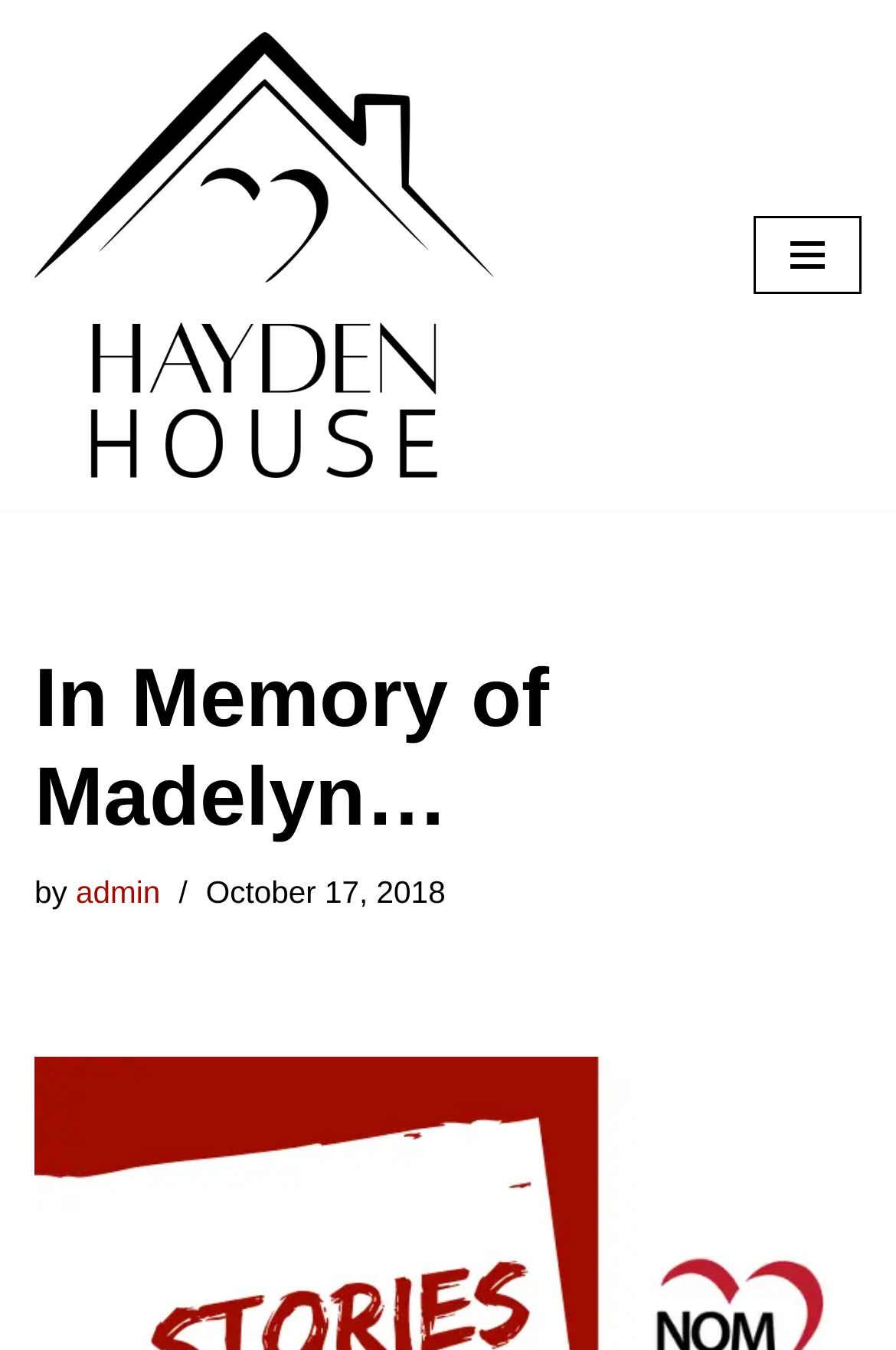What is the date of the post?
From the image, respond with a single word or phrase.

October 17, 2018